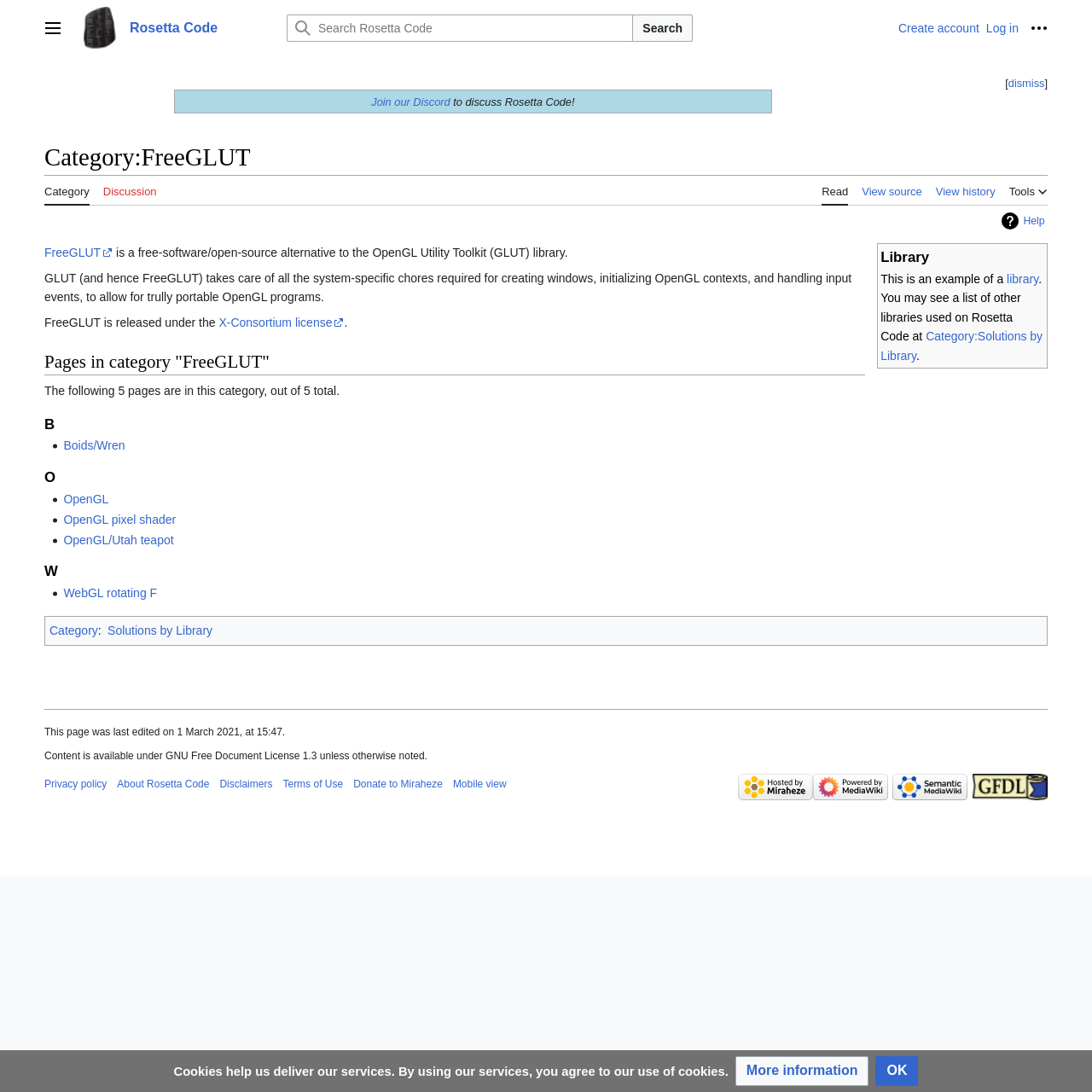Determine the bounding box coordinates for the clickable element to execute this instruction: "Read the 'Unveiling Cell Phone Knobs' section". Provide the coordinates as four float numbers between 0 and 1, i.e., [left, top, right, bottom].

None